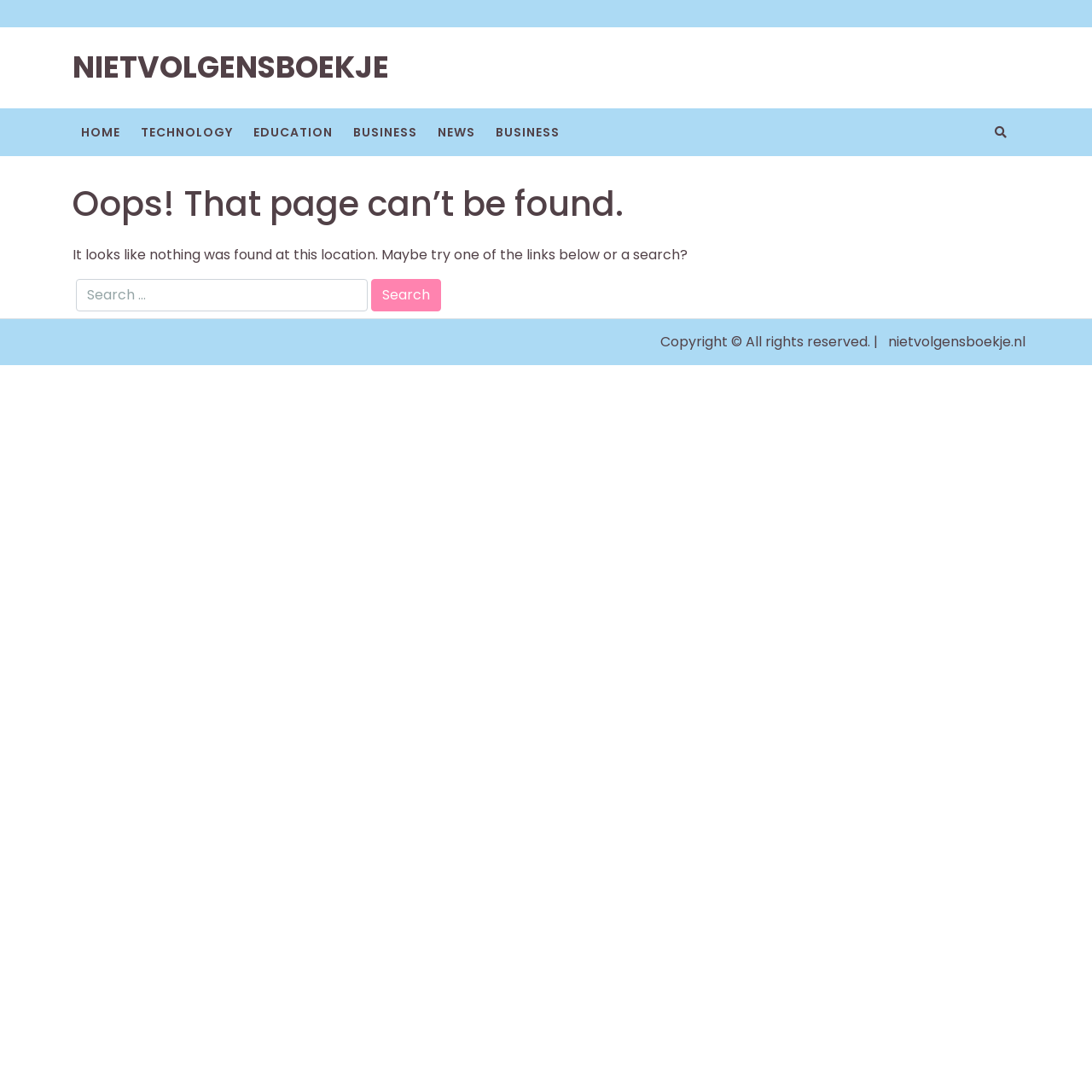Give a concise answer using only one word or phrase for this question:
What is the name of the website?

NIETVOLGENSBOEKJE